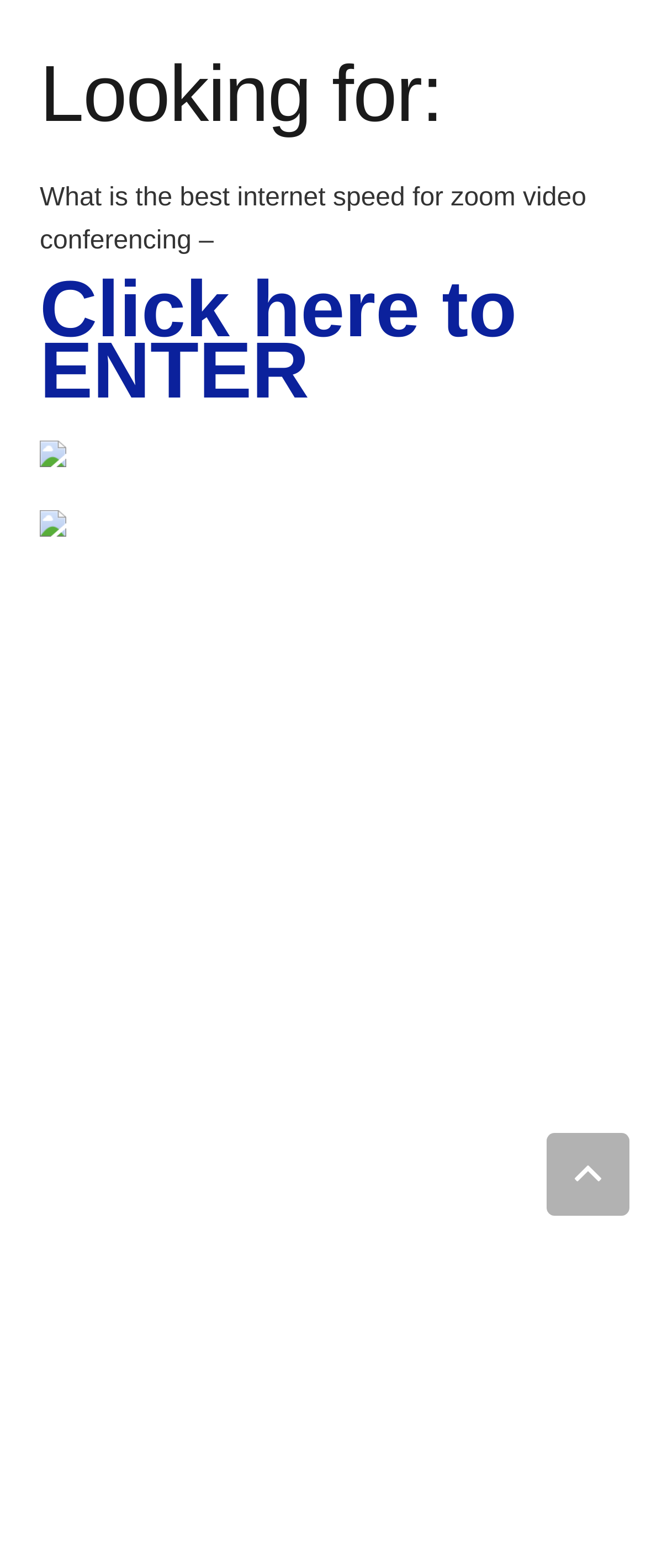Show the bounding box coordinates for the HTML element as described: "Click here to ENTER".

[0.062, 0.201, 0.8, 0.258]